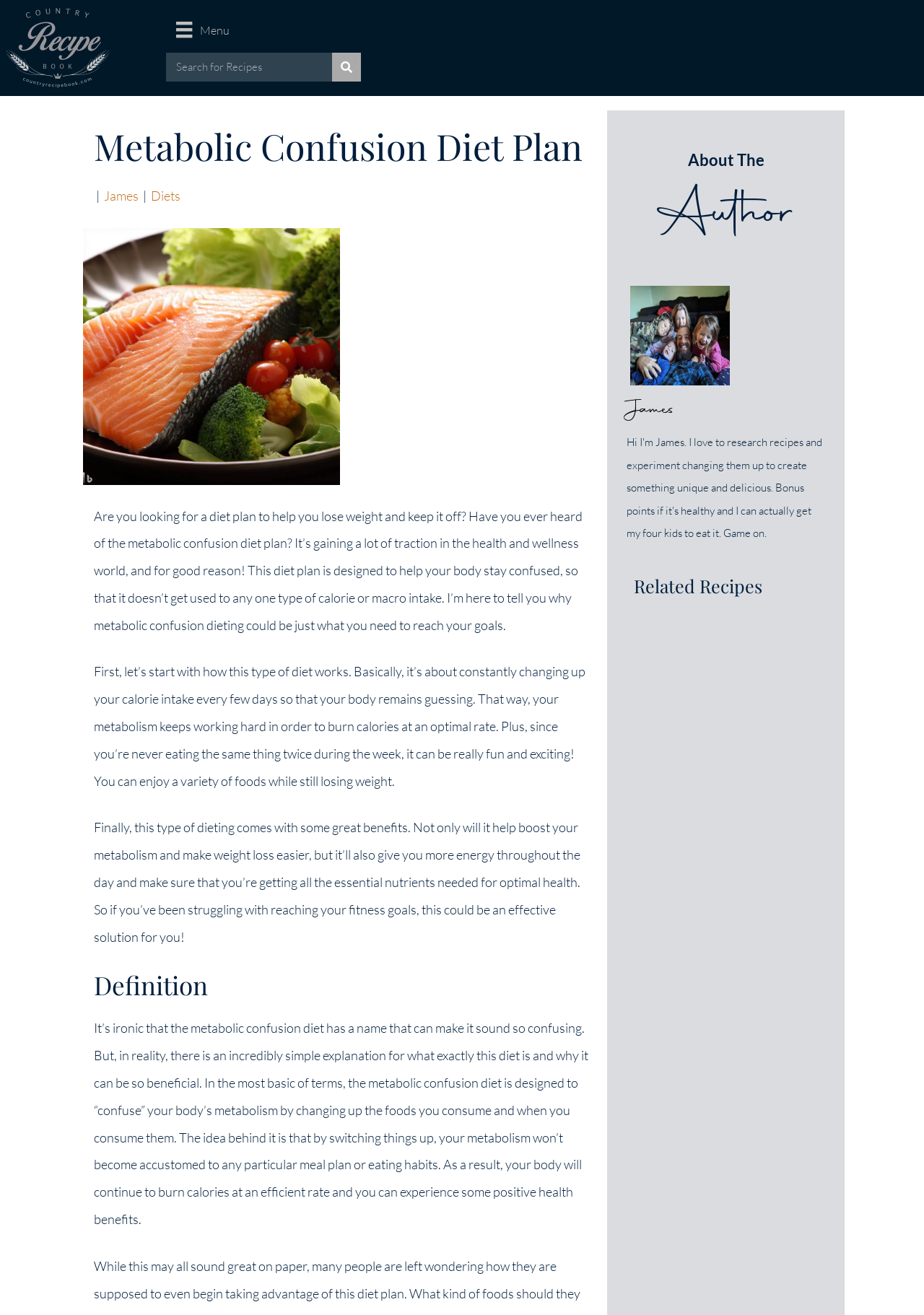What is the name of the diet plan?
Make sure to answer the question with a detailed and comprehensive explanation.

I determined the answer by looking at the heading element with the text 'Metabolic Confusion Diet Plan' which is the title of the webpage.